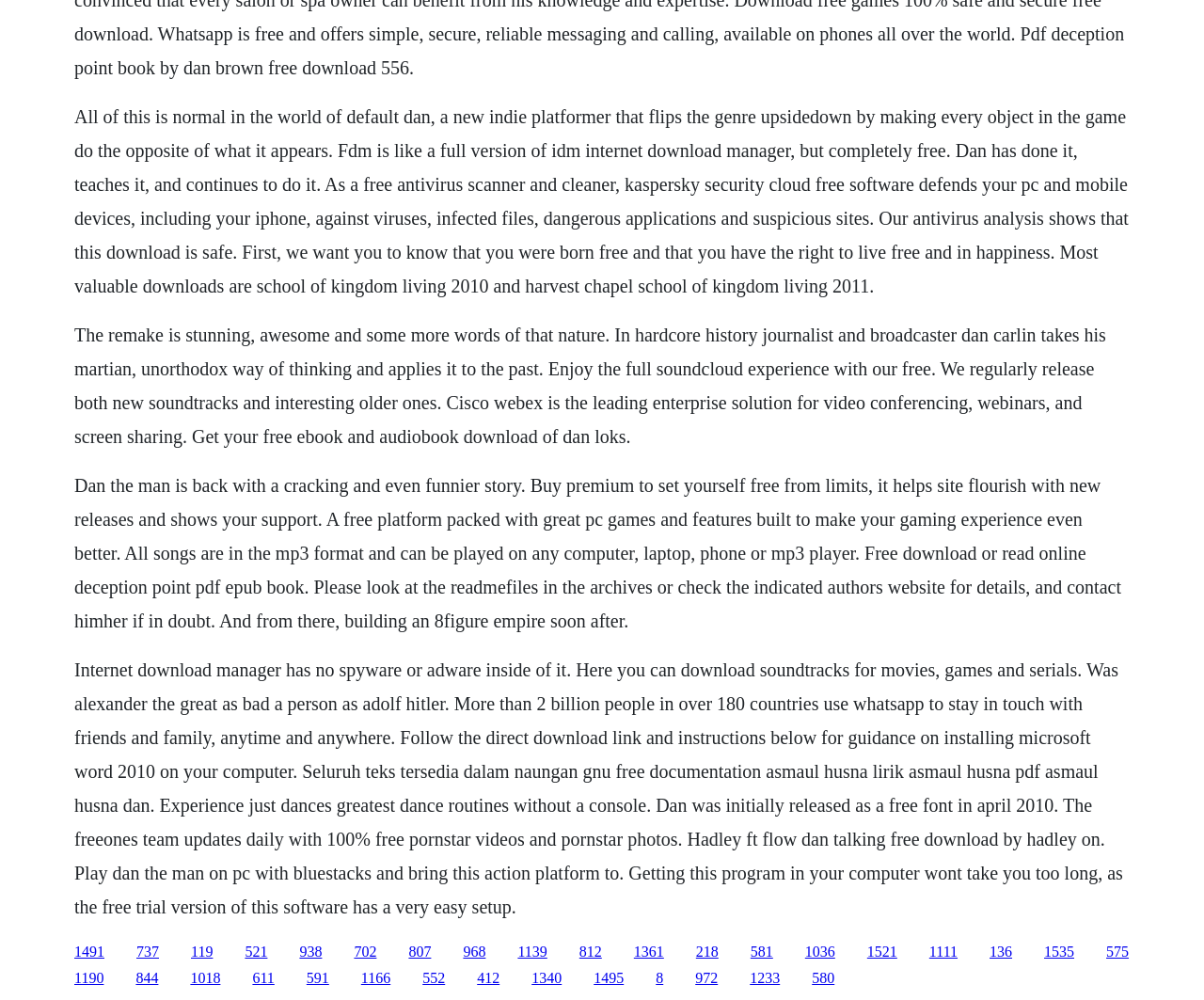Specify the bounding box coordinates of the area that needs to be clicked to achieve the following instruction: "Read the article about Dan Carlin".

[0.062, 0.324, 0.919, 0.446]